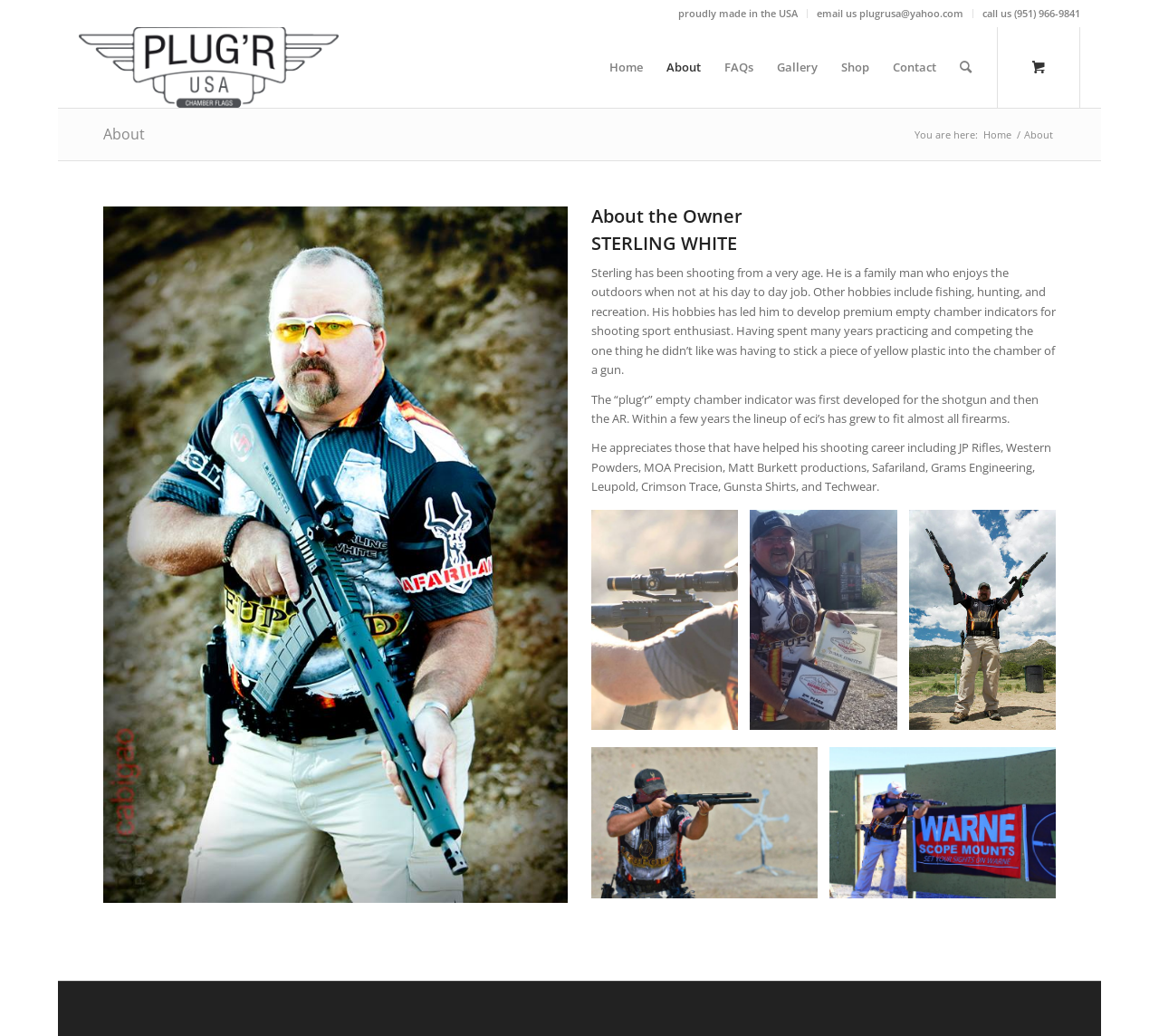Locate the bounding box coordinates of the clickable region necessary to complete the following instruction: "Go to About Us page". Provide the coordinates in the format of four float numbers between 0 and 1, i.e., [left, top, right, bottom].

None